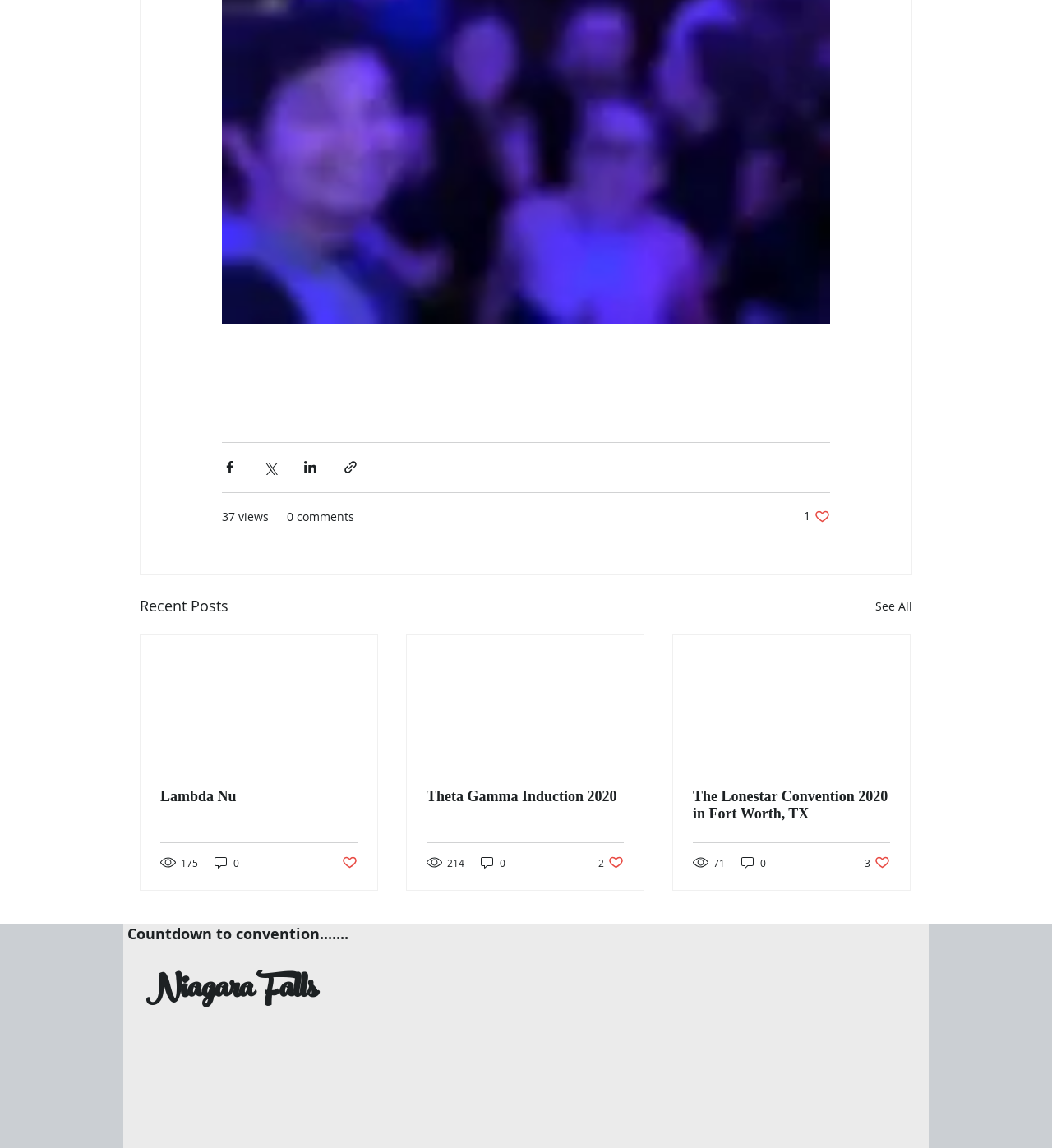Determine the bounding box coordinates of the clickable area required to perform the following instruction: "Visit Wix Facebook page". The coordinates should be represented as four float numbers between 0 and 1: [left, top, right, bottom].

[0.675, 0.93, 0.71, 0.962]